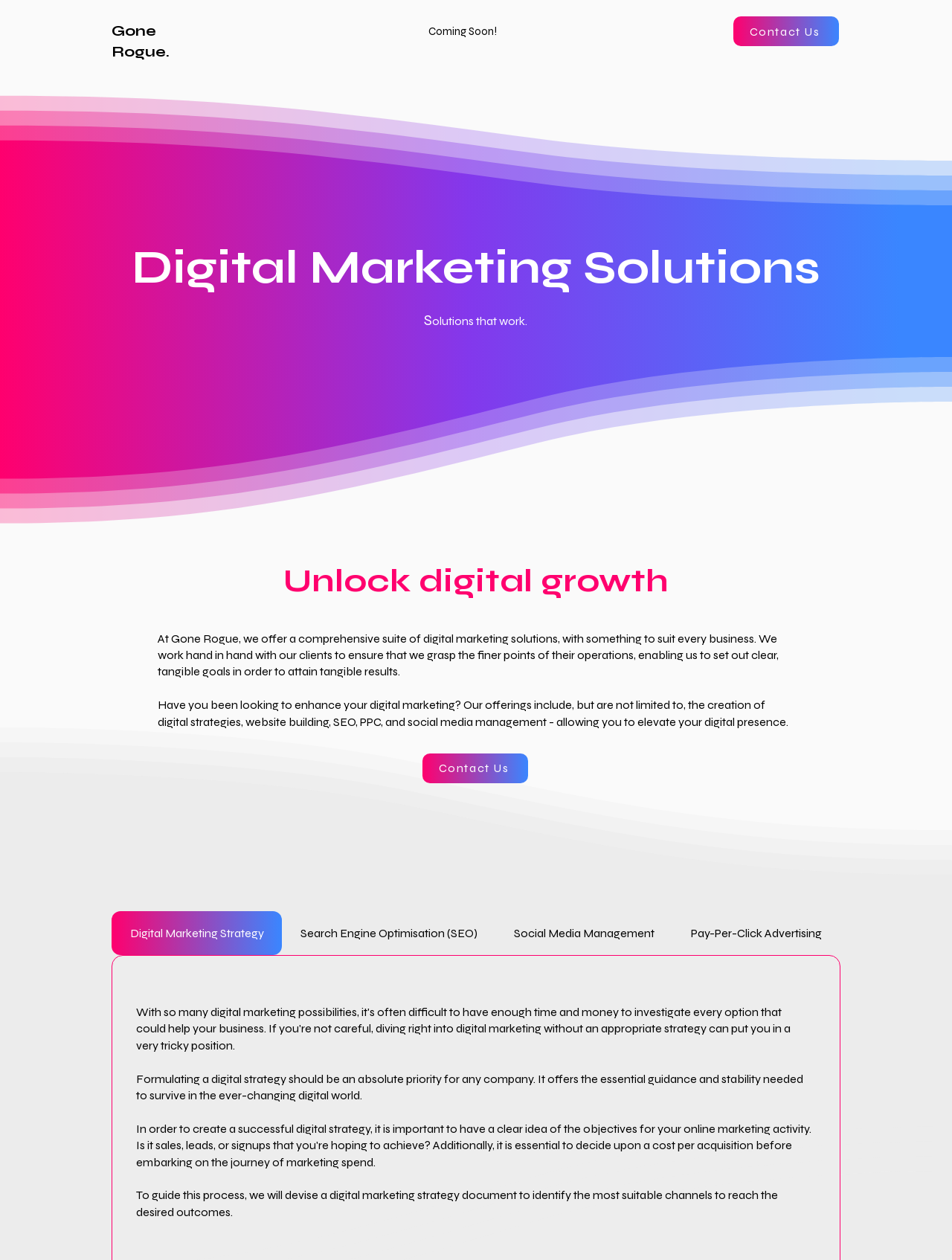How many tabs are in the tablist?
Using the information from the image, provide a comprehensive answer to the question.

The tablist has four tabs: Digital Marketing Strategy, Search Engine Optimisation (SEO), Social Media Management, and Pay-Per-Click Advertising.